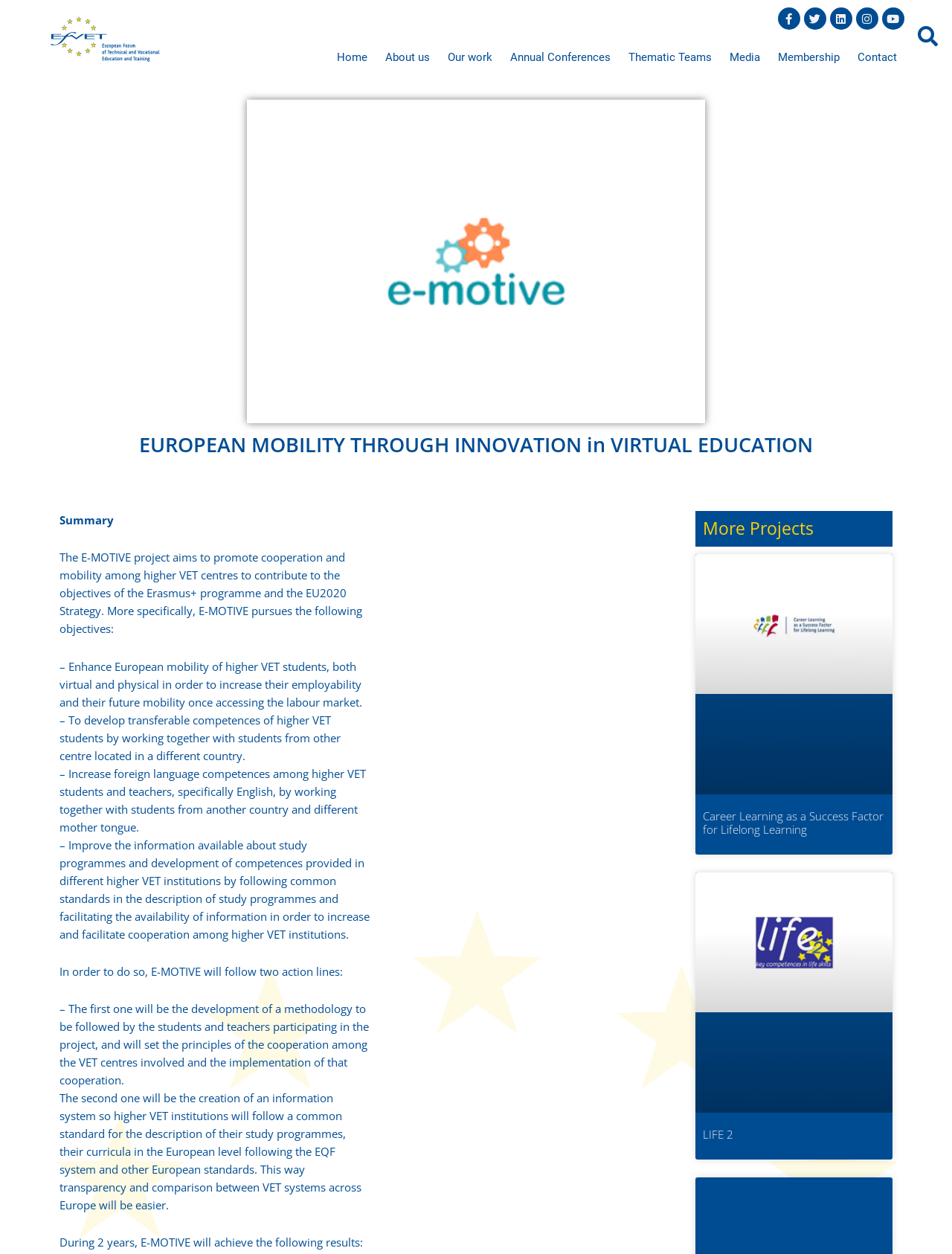Carefully observe the image and respond to the question with a detailed answer:
How many objectives does the E-MOTIVE project pursue?

The objectives of the E-MOTIVE project are listed in the text, and there are four of them: enhancing European mobility of higher VET students, developing transferable competences, increasing foreign language competences, and improving information about study programmes.